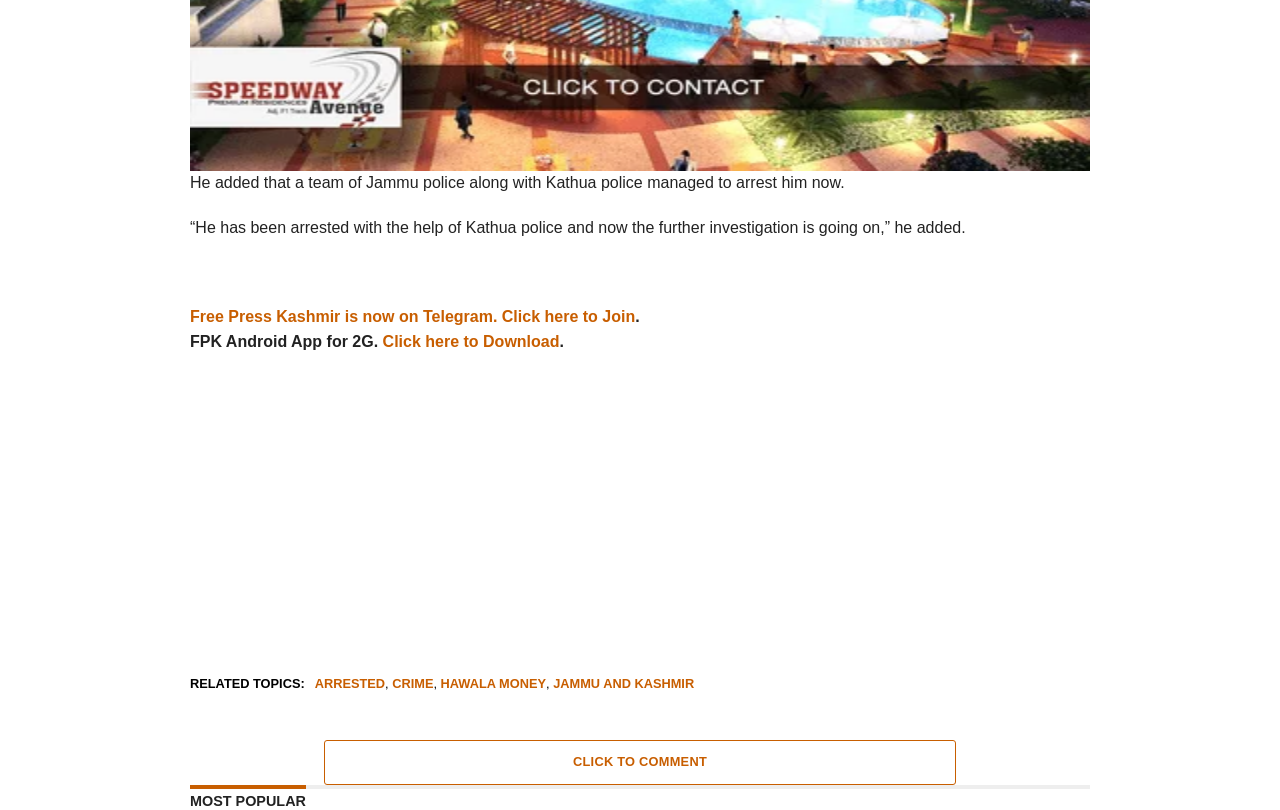What is the position of the 'Click here to Join' link?
Answer the question with a thorough and detailed explanation.

By comparing the y1 and y2 coordinates of the bounding boxes, we can determine the vertical positions of the elements. The 'Click here to Join' link has a y1 coordinate of 0.381, which is smaller than the y1 coordinate of 'FPK Android App for 2G' (0.411). Therefore, the 'Click here to Join' link is above 'FPK Android App for 2G'.